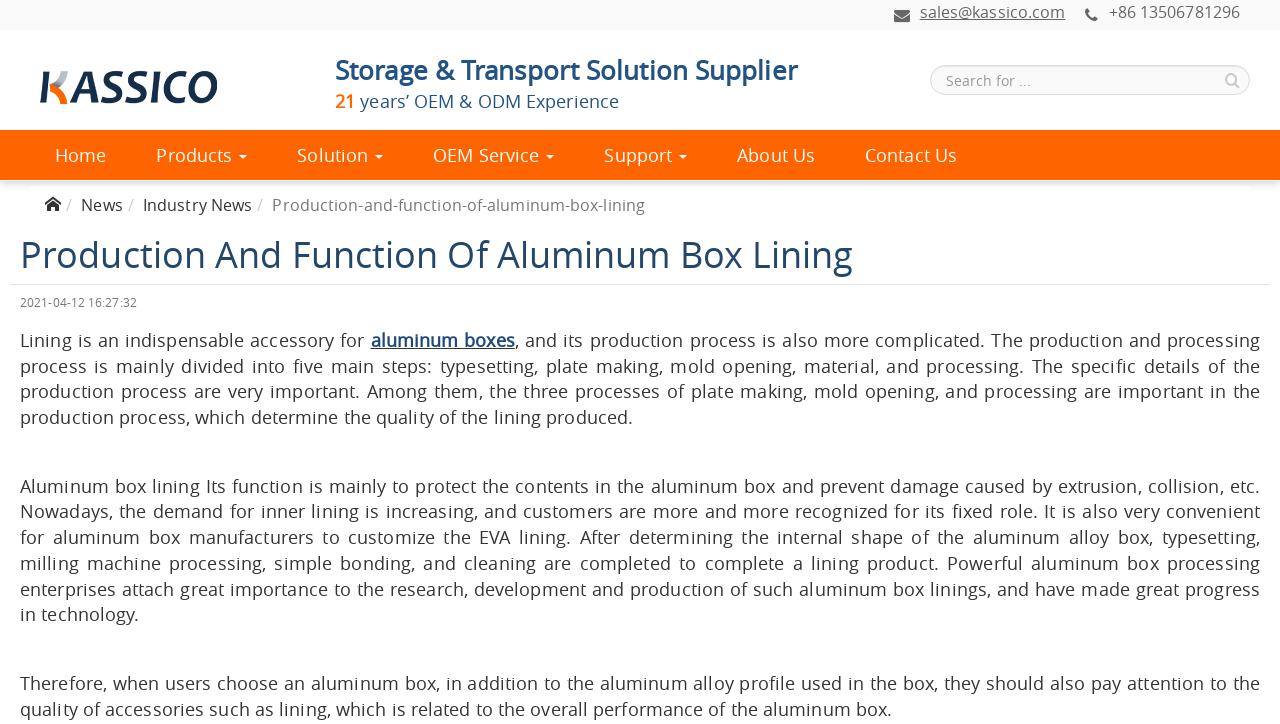Please mark the bounding box coordinates of the area that should be clicked to carry out the instruction: "View news".

[0.064, 0.268, 0.096, 0.298]